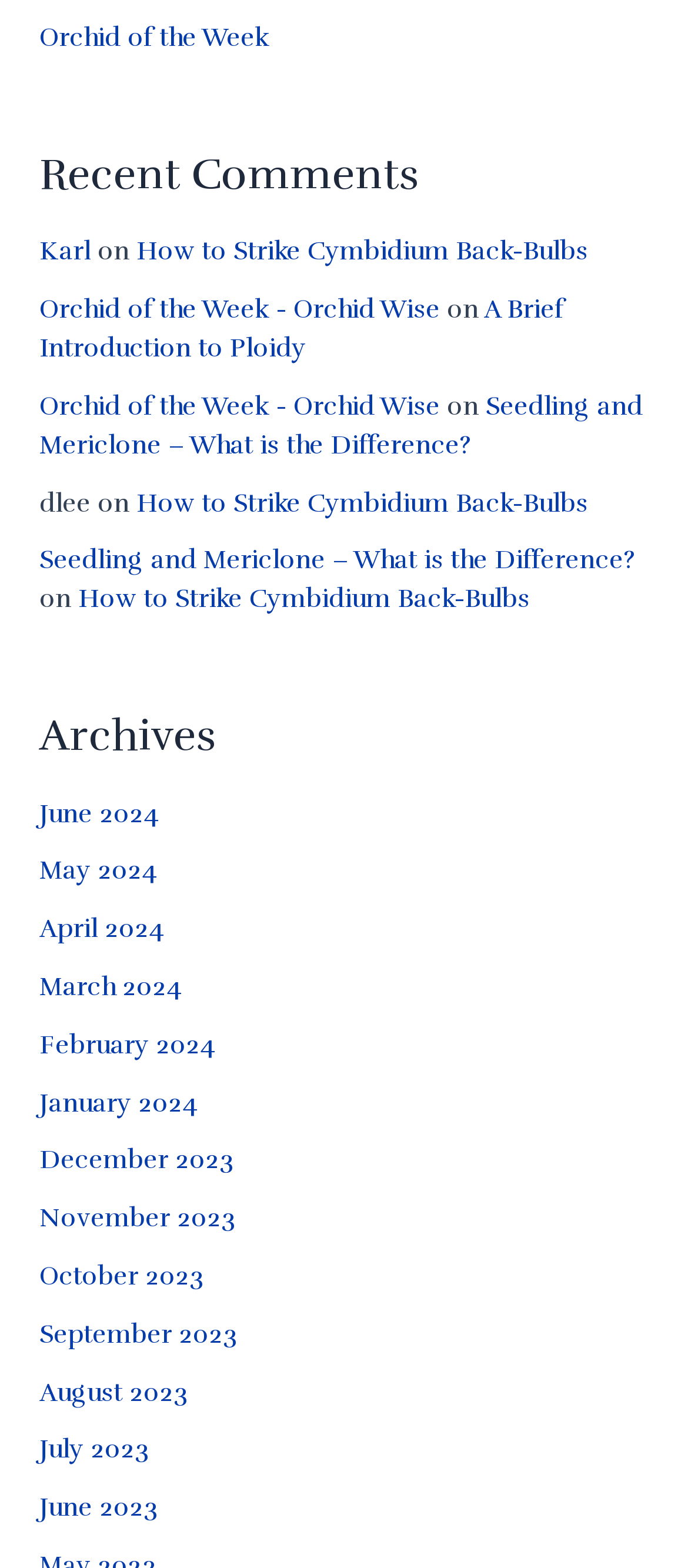Calculate the bounding box coordinates of the UI element given the description: "January 2024".

[0.058, 0.693, 0.288, 0.713]